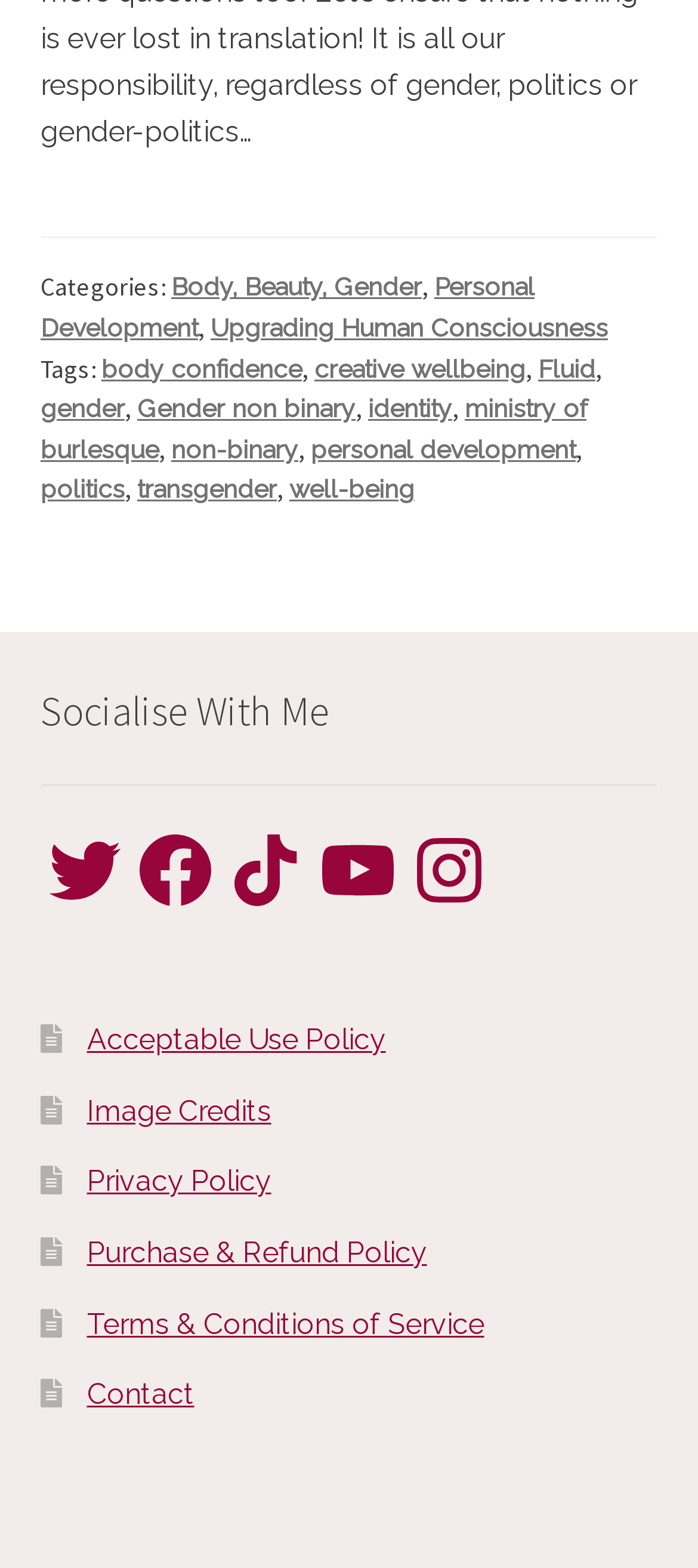Point out the bounding box coordinates of the section to click in order to follow this instruction: "Go to adventure riding page".

None